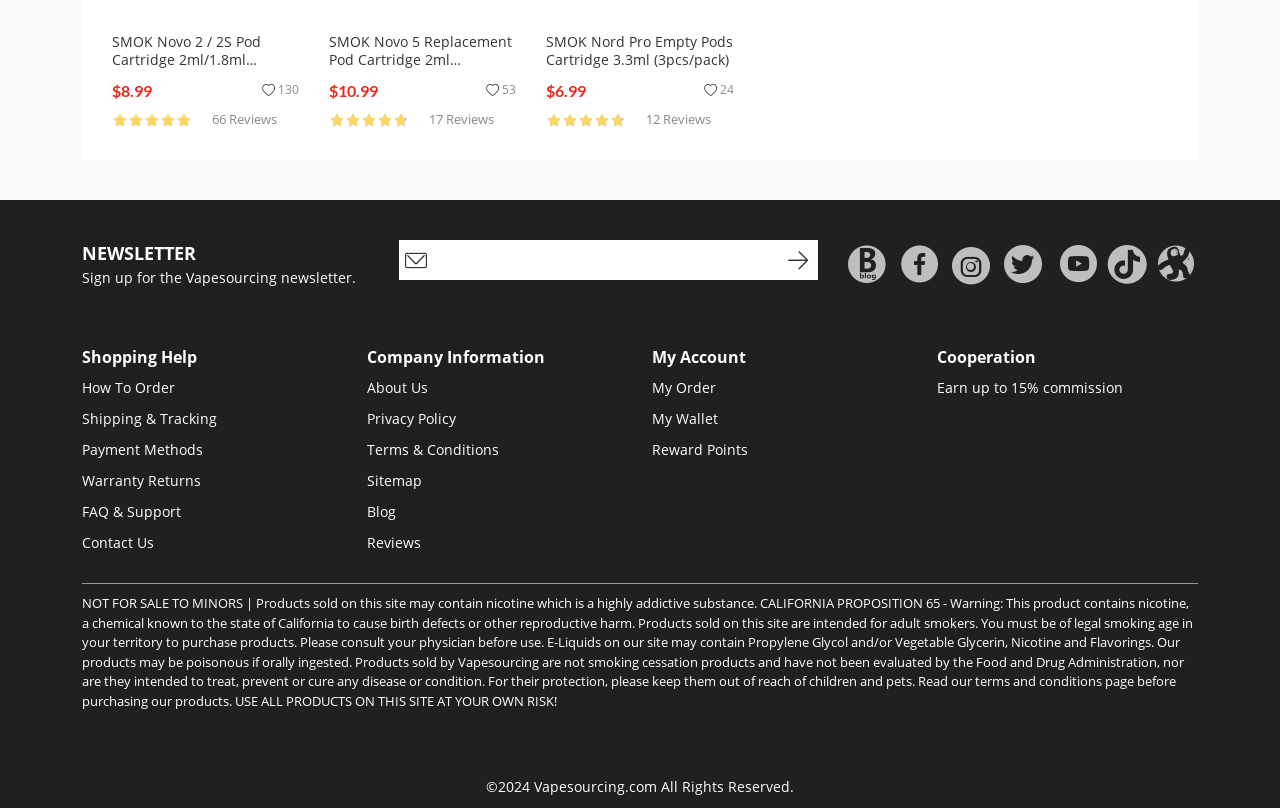Determine the bounding box coordinates for the region that must be clicked to execute the following instruction: "Go to Shopping Help page".

[0.064, 0.43, 0.268, 0.454]